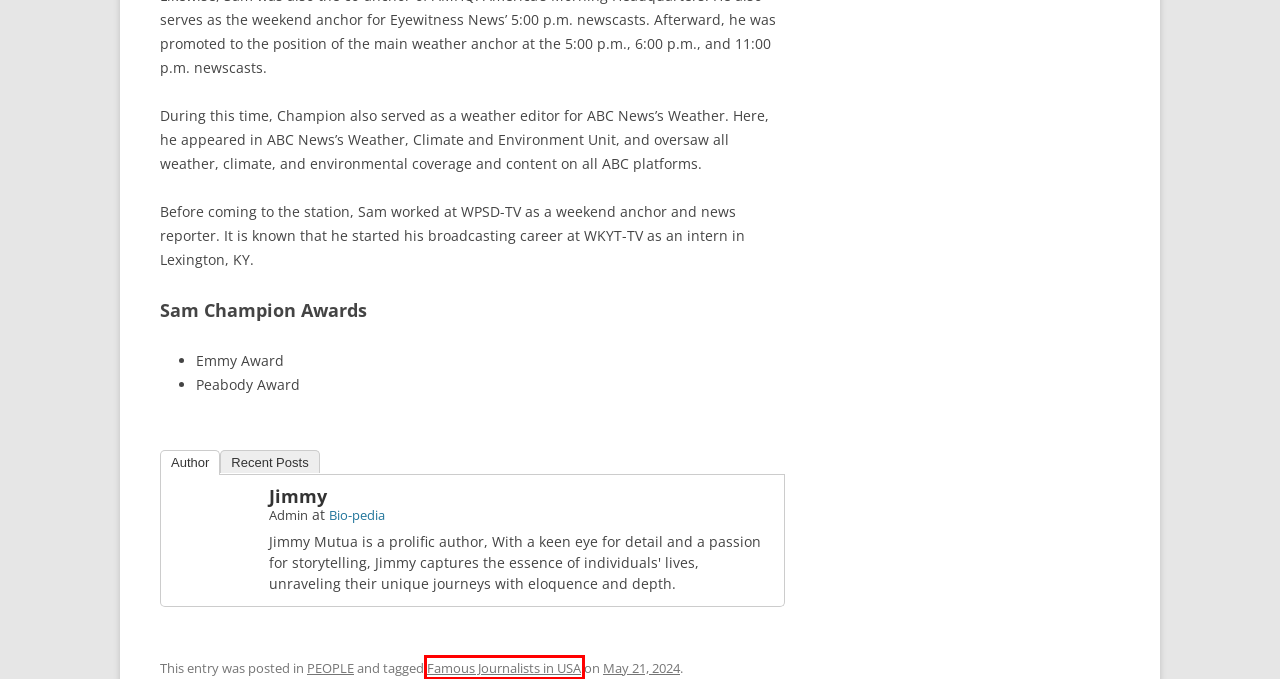Analyze the screenshot of a webpage featuring a red rectangle around an element. Pick the description that best fits the new webpage after interacting with the element inside the red bounding box. Here are the candidates:
A. Ed Bloodsworth (Meteorologist) Bio, Wiki, Age, Family, Wife, Married, Salary, Net Worth, WKRG 5
B. Contact Us - Bio-Pedia
C. Famous Journalists in USA Archives - Bio-Pedia
D. PEOPLE Archives - Bio-Pedia
E. Privacy Policy - Bio-Pedia
F. May 2024 - Bio-Pedia
G. Juliet Dragos (WZZM-TV) Bio, Wiki, Age, Height, Parents, Husband, Married, Salary and Net Worth
H. Bio-Pedia - Informative. Trustworthy. Reliable

C